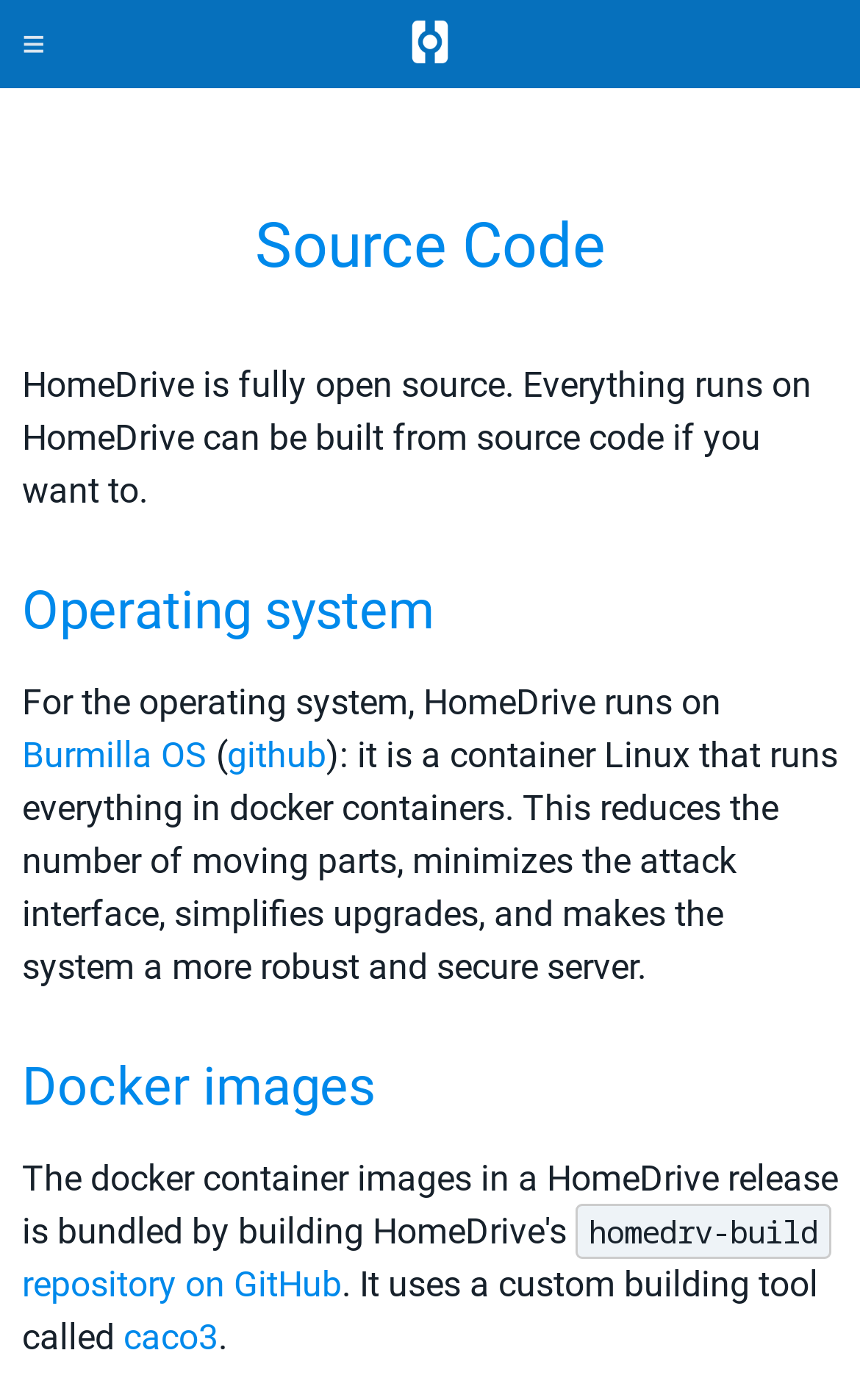Write an exhaustive caption that covers the webpage's main aspects.

The webpage is about HomeDrive, a fully open-source platform. At the top left corner, there is a link with an icon '≡'. Next to it, there is a link with the text 'HomeDrive' accompanied by an image with the same name. 

Below these elements, there is a heading that reads 'Source Code'. Underneath this heading, there is a paragraph of text that explains the open-source nature of HomeDrive, stating that everything can be built from source code.

Further down, there is a heading that reads 'Operating system'. Below this heading, there is a sentence that starts with 'For the operating system, HomeDrive runs on', followed by a link to 'Burmilla OS' and another link to 'github'. The sentence continues, explaining the benefits of using Burmilla OS, a container Linux that runs everything in docker containers.

Next, there is a heading that reads 'Docker images'. Below this heading, there is a piece of text that reads 'homedrv-build', and a link to a 'repository on GitHub'. The text continues, explaining that it uses a custom building tool called 'caco3', which is also a link.